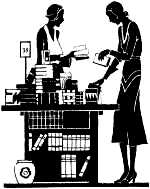Give a comprehensive caption for the image.

The image features a vintage black-and-white illustration depicting two women engaged in a lively exchange at a book stall. One woman stands behind a table laden with an array of books, while the other, dressed elegantly, appears to be examining a book from the table. The stall is filled with stacks of books in various styles, signifying a bustling literary market. In the background, a small sign labeled "35" hints at the prices or perhaps a special offer. This illustration captures the charm of book browsing, evoking a sense of nostalgia for times when personal interactions at bookstands were a common delight for bibliophiles.